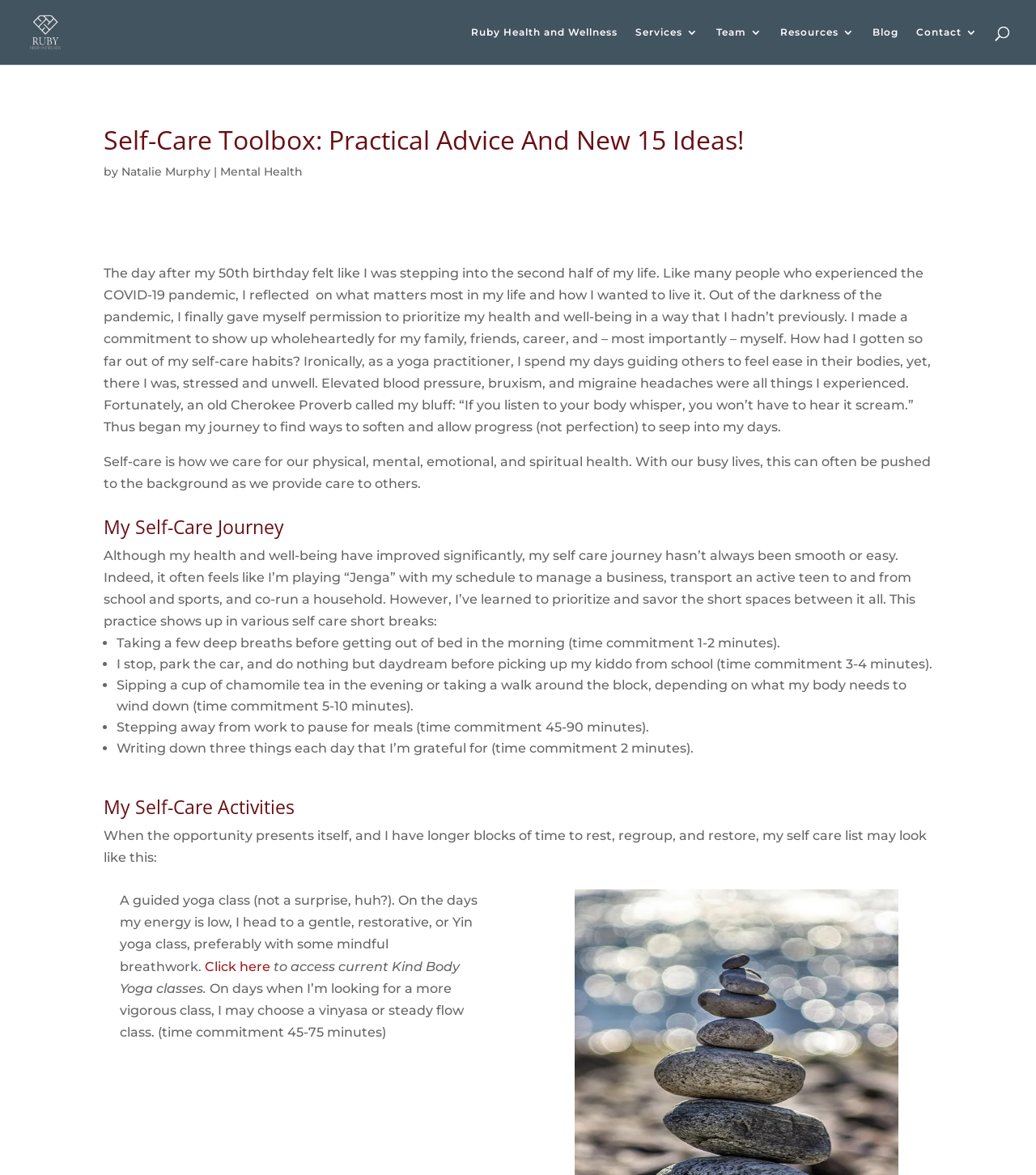What type of yoga class does the author prefer on low-energy days?
Provide a thorough and detailed answer to the question.

According to the article, on days when the author's energy is low, they prefer to attend a gentle, restorative, or Yin yoga class, which is mentioned in the section 'My Self-Care Activities'.